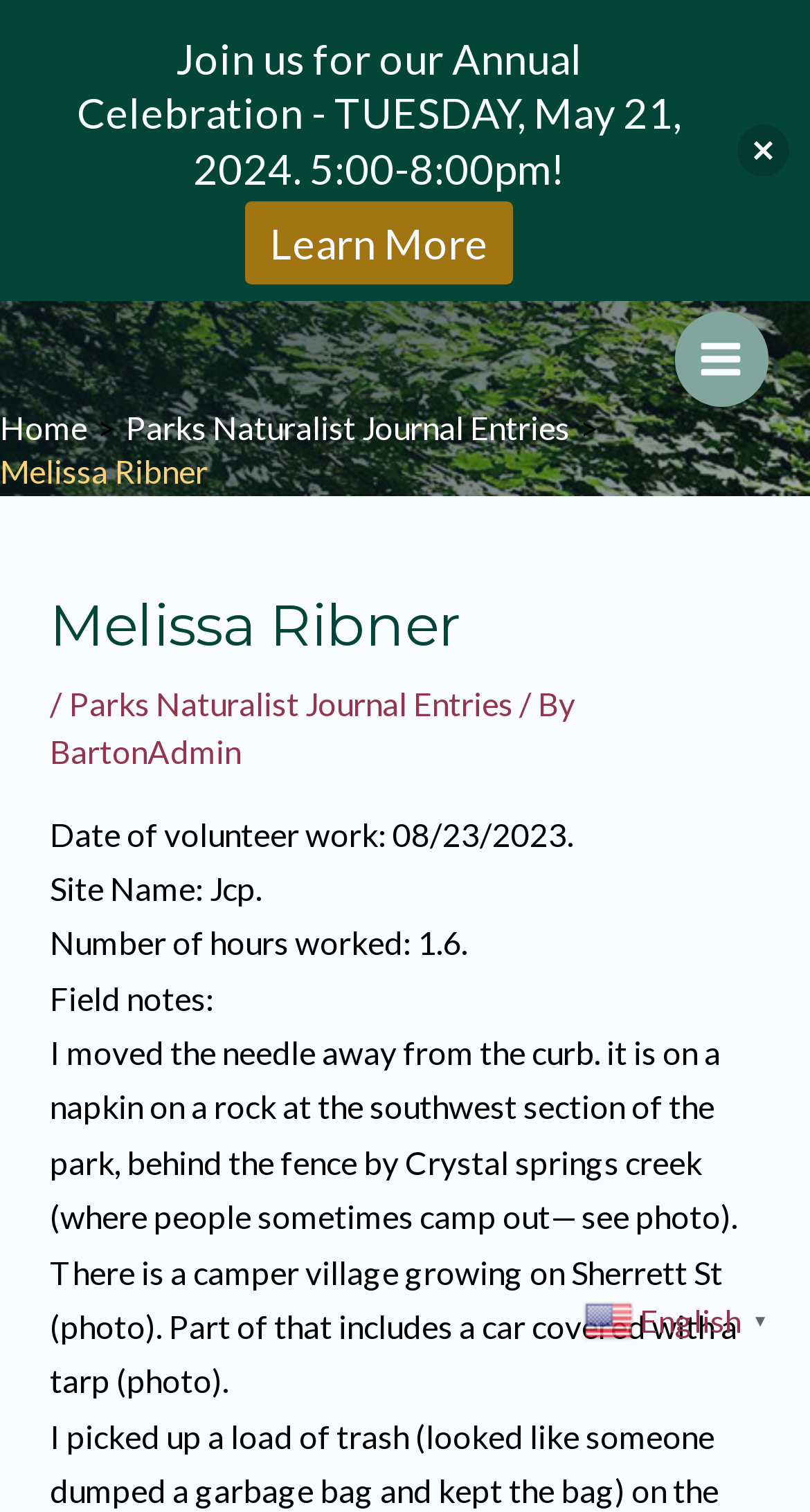From the webpage screenshot, predict the bounding box of the UI element that matches this description: "Learn More".

[0.303, 0.133, 0.633, 0.188]